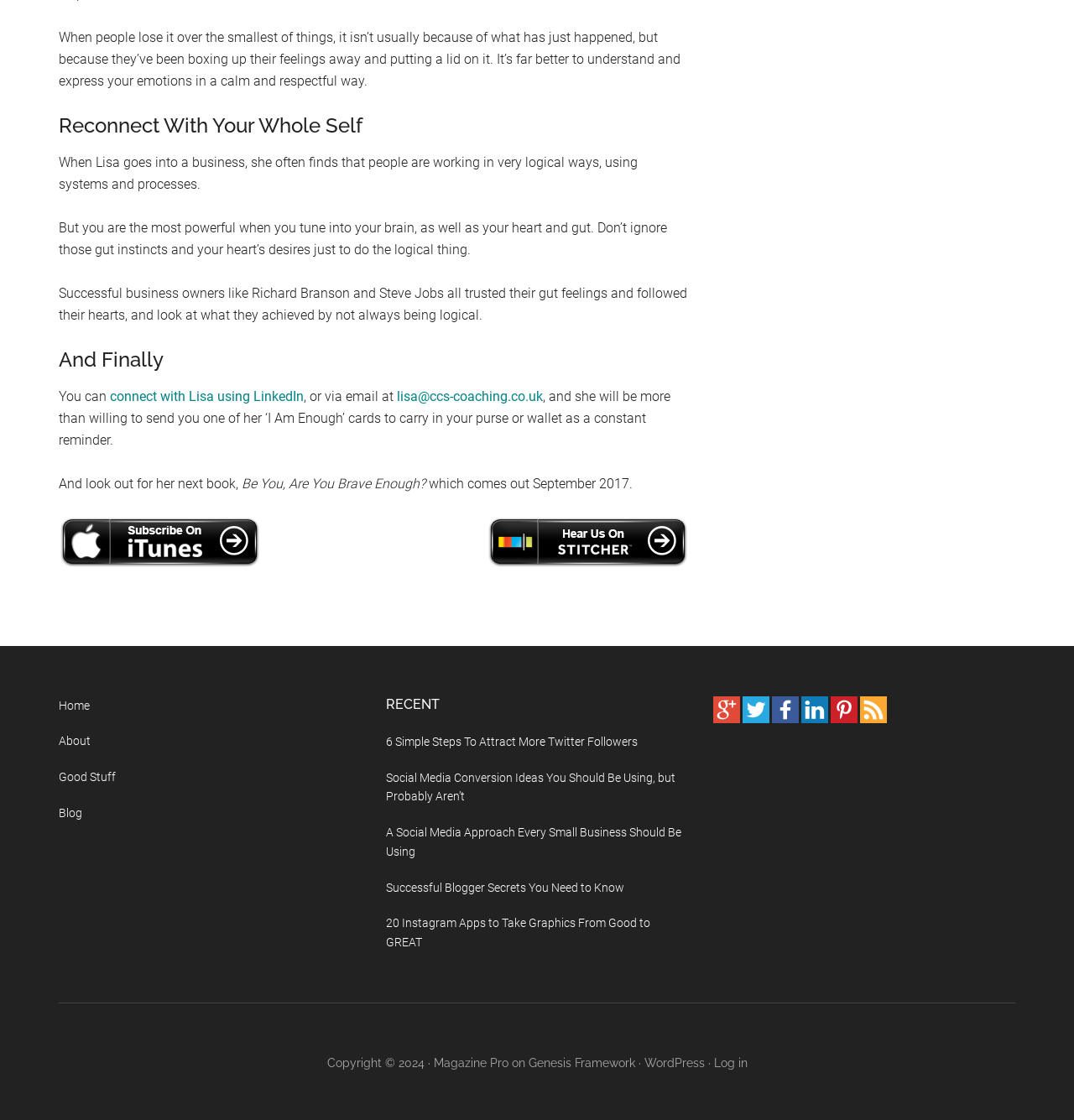Provide a single word or phrase to answer the given question: 
What is the name of the author mentioned in the webpage?

Lisa